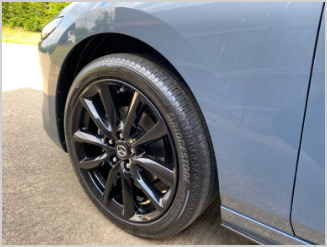What is the purpose of the detailing services mentioned?
Based on the image, answer the question in a detailed manner.

The caption hints at the care and attention provided through professional detailing services, which are intended to provide exceptional care and enhancement treatments for vehicles that require it.